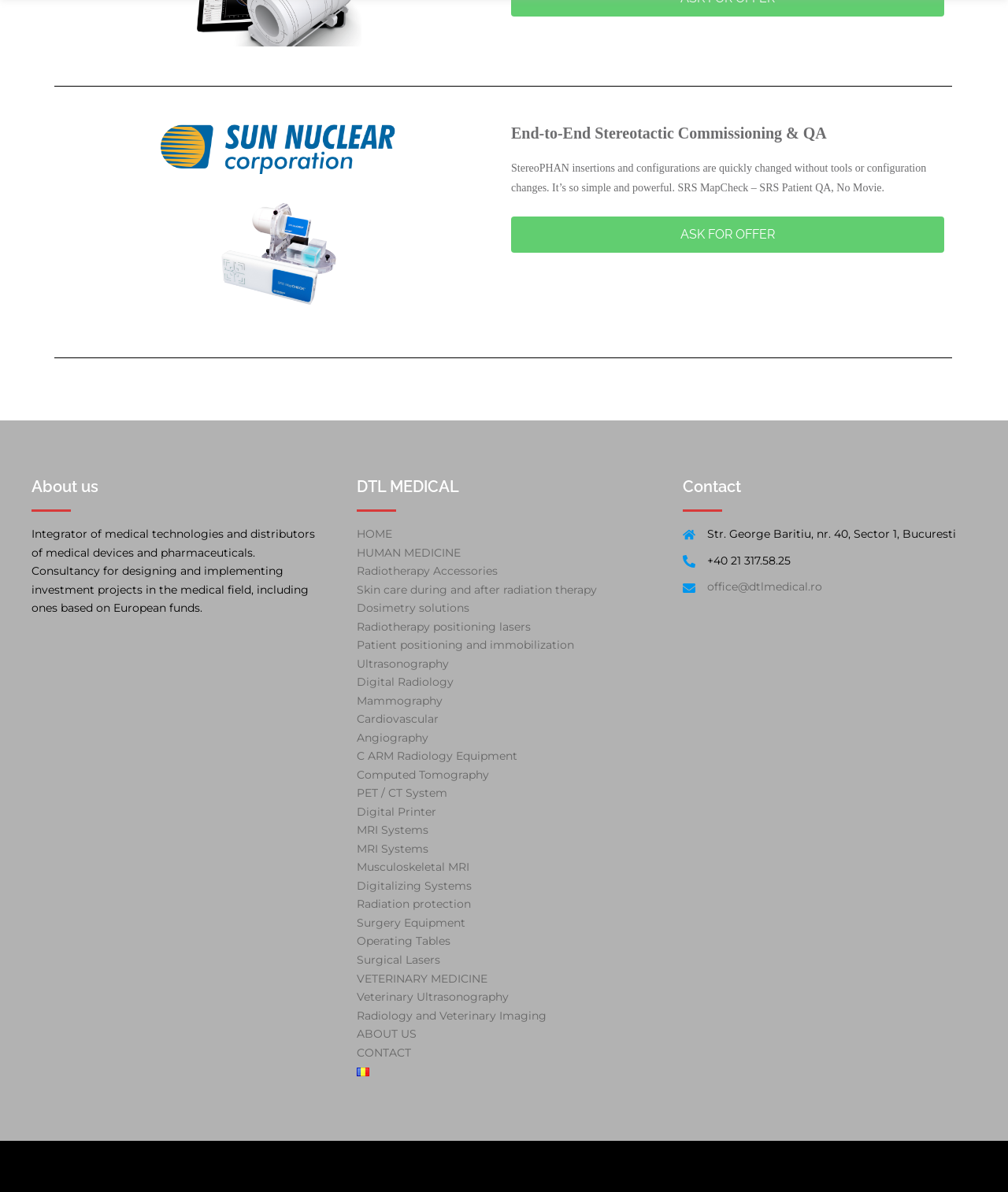Please identify the coordinates of the bounding box that should be clicked to fulfill this instruction: "Go to About page".

None